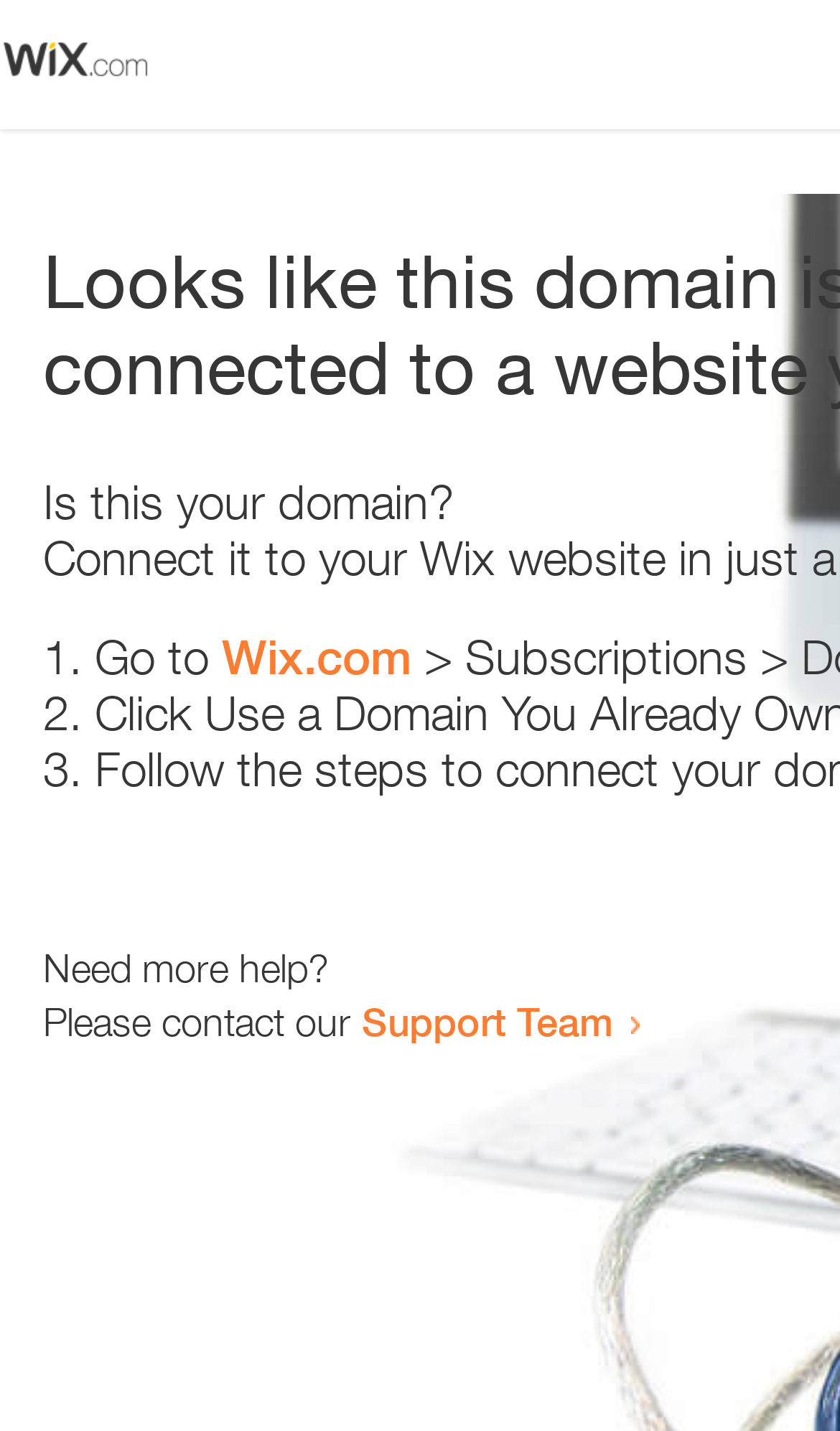Please locate and retrieve the main header text of the webpage.

Looks like this domain isn't
connected to a website yet